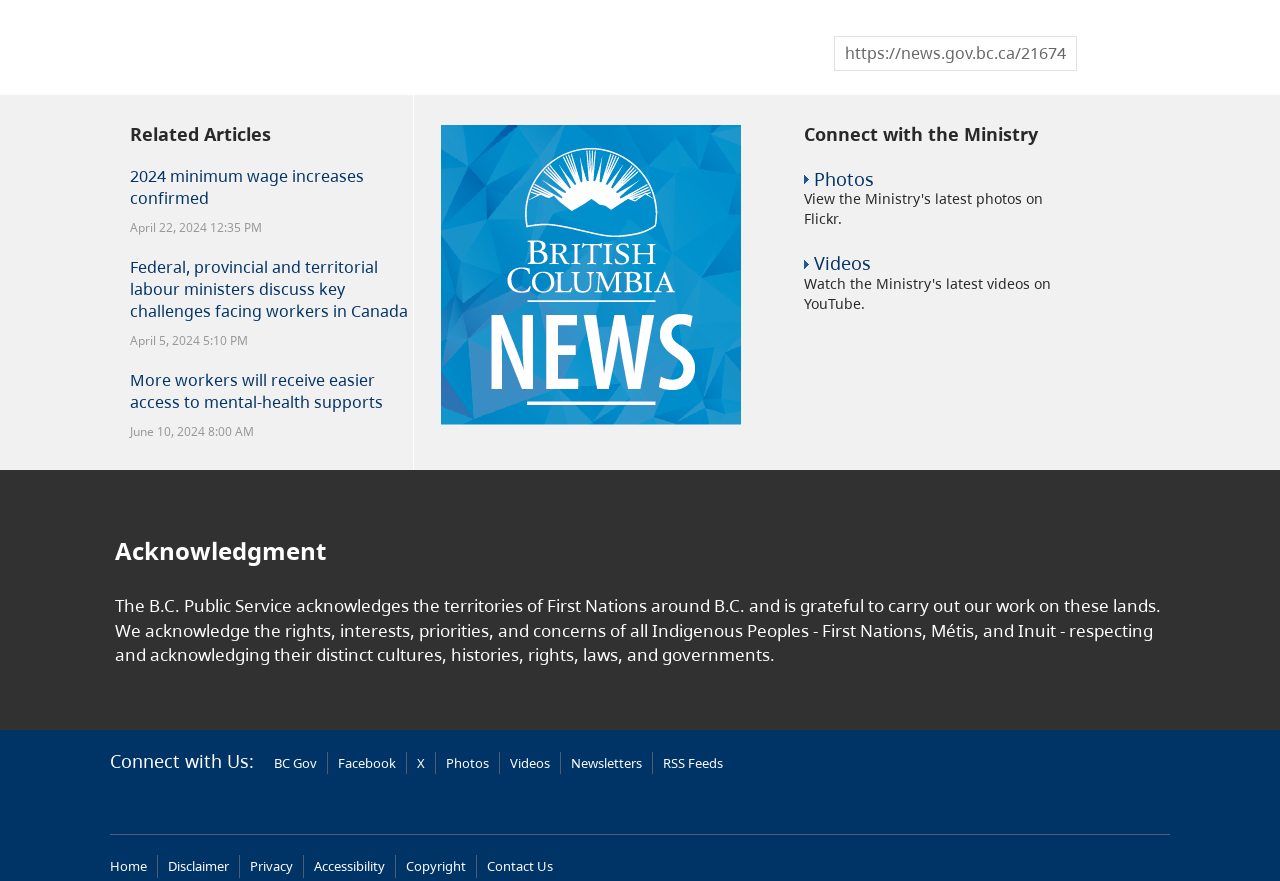Pinpoint the bounding box coordinates of the clickable area needed to execute the instruction: "View 'Photos'". The coordinates should be specified as four float numbers between 0 and 1, i.e., [left, top, right, bottom].

[0.636, 0.189, 0.683, 0.216]